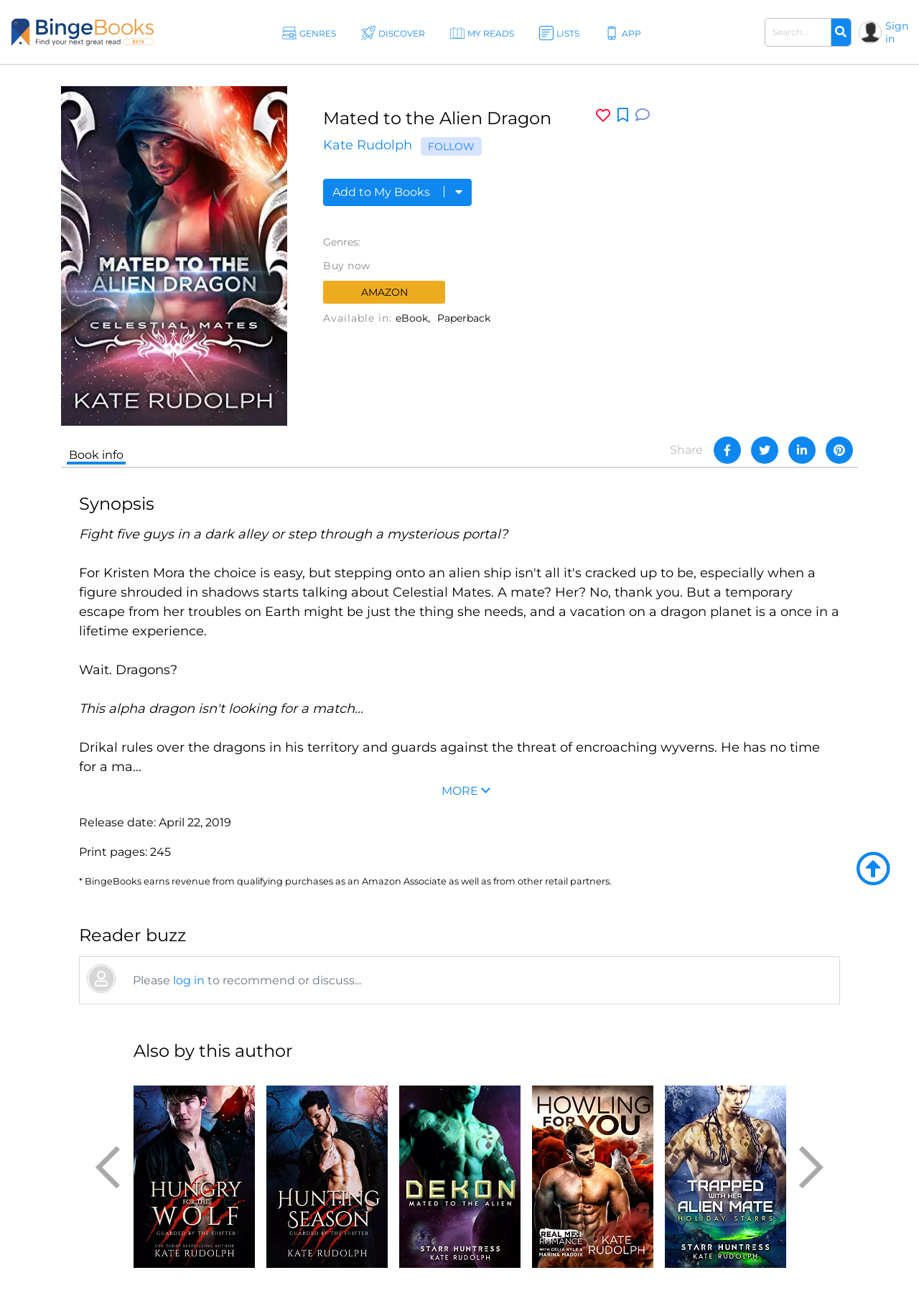Summarize the webpage with a detailed and informative caption.

This webpage appears to be a book details page, specifically for "Mated to the Alien Dragon" by Kate Rudolph. At the top, there is a navigation menu with links to "GENRES", "DISCOVER", "MY READS", "LISTS", and "APP". Below this, there is a search bar with a "Search" button. To the right of the search bar, there is a "Sign in" link.

The main content of the page is dedicated to the book details. There is a large image of the book cover, and below it, the book title and author are displayed prominently. The author's name is a link, and there is a "FOLLOW" button next to it. Below this, there are links to purchase the book from various retailers, including Amazon.

The book's synopsis is displayed in a block of text, which describes the story as involving a choice between fighting five guys in a dark alley or stepping through a mysterious portal. The synopsis is followed by a "MORE" link.

Below the synopsis, there are details about the book's release date, print pages, and a note about the website earning revenue from qualifying purchases. There is also a section titled "Reader buzz" with a message encouraging users to log in to recommend or discuss the book.

The page also features a section titled "Also by this author", which lists several other books by Kate Rudolph, including "Hungry for the Wolf", "Hunting Season: Werewolf Bodyguard Romance", "Dekon: Fated Mate Alien Romance", "Howling for You: A Paranormal Shapeshifter Romance", and "Trapped with Her Alien Mate: Holiday Starrs". Each book is represented by a link and a brief description.

Finally, there are several social media links and a "Share" button at the bottom of the page.